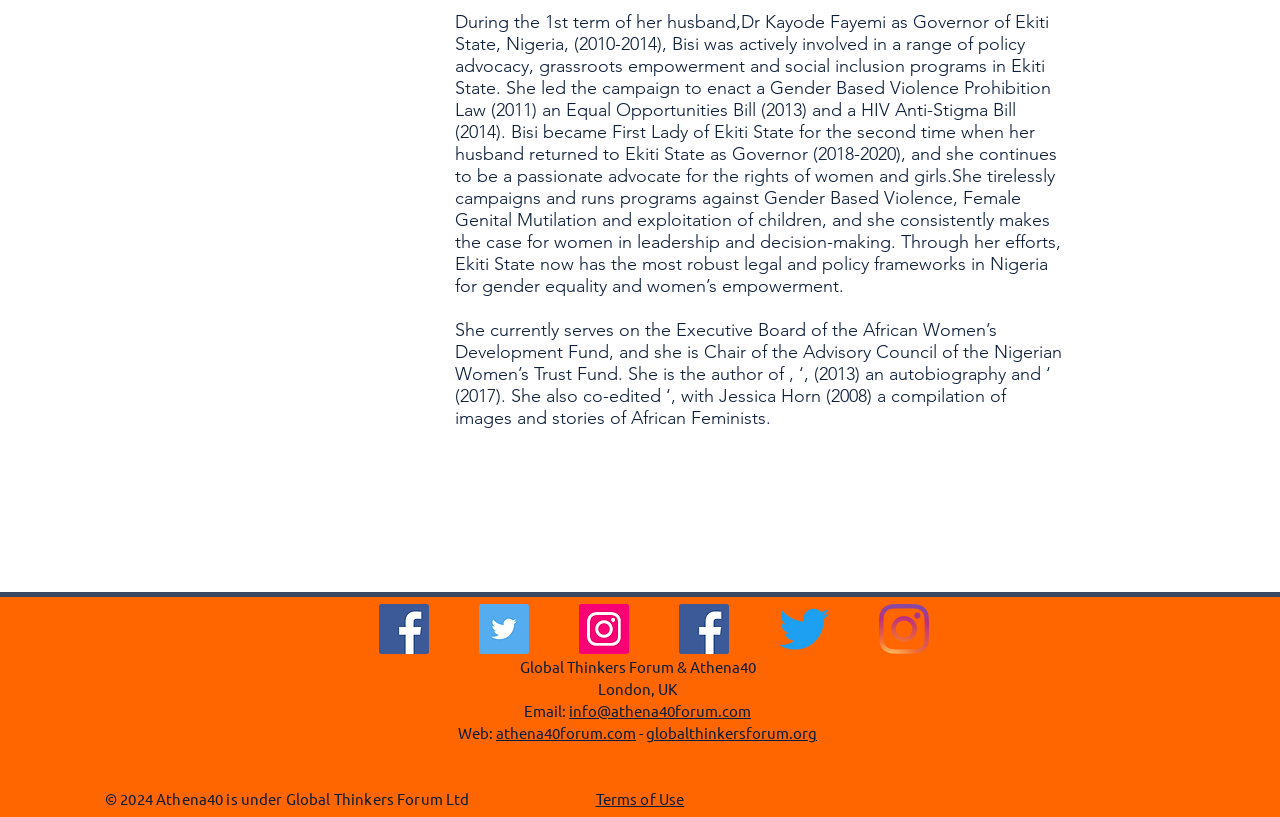What is the name of the organization Bisi serves on the Executive Board of?
Please utilize the information in the image to give a detailed response to the question.

From the StaticText element with OCR text 'She currently serves on the Executive Board of the African Women’s Development Fund, and she is Chair of the Advisory Council of the Nigerian Women’s Trust Fund...', we can determine that Bisi serves on the Executive Board of the African Women’s Development Fund.